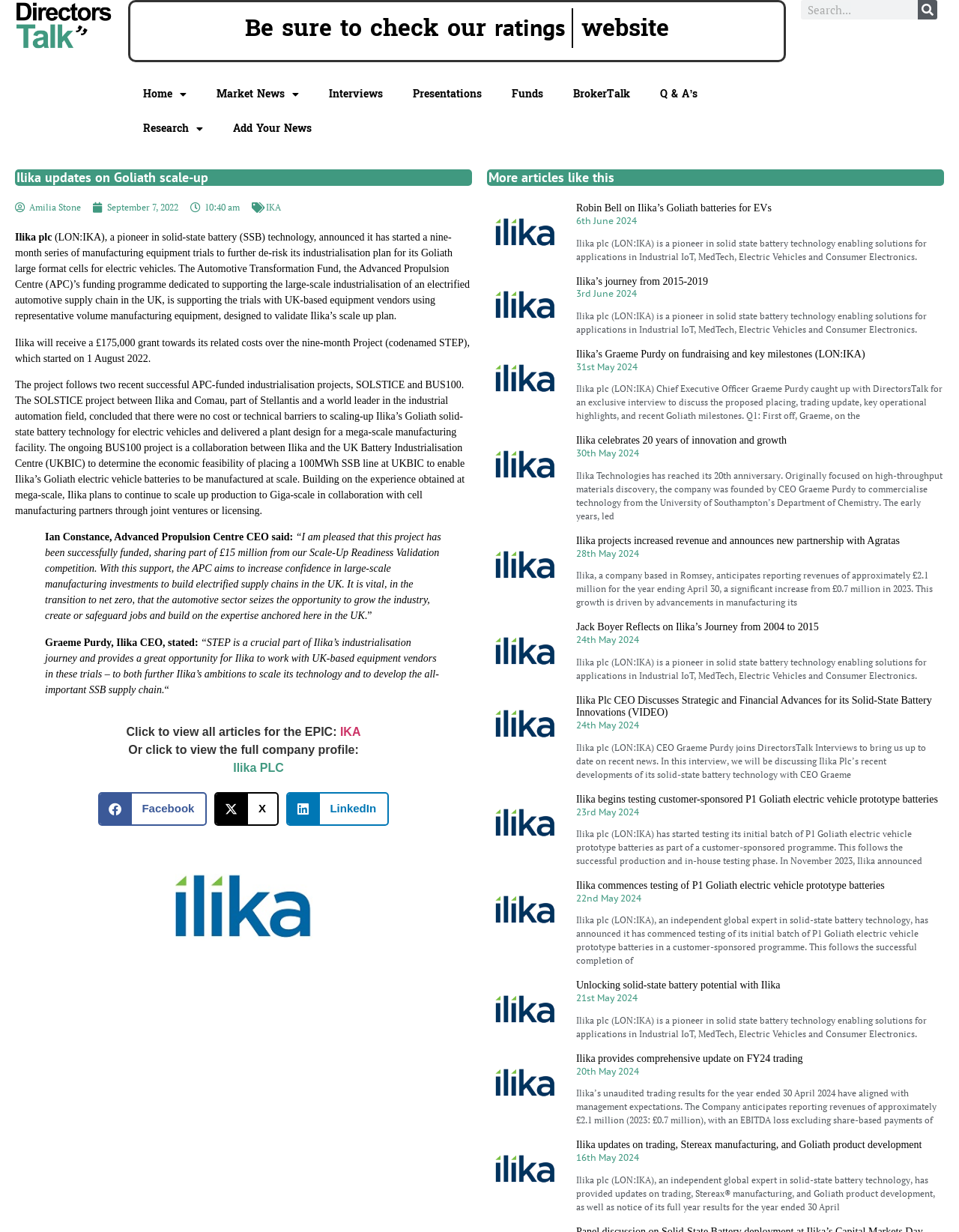Who is the CEO of Ilika?
Please describe in detail the information shown in the image to answer the question.

According to the article, Graeme Purdy is the CEO of Ilika, as he is quoted in the article discussing the STEP project and Ilika's industrialisation journey.